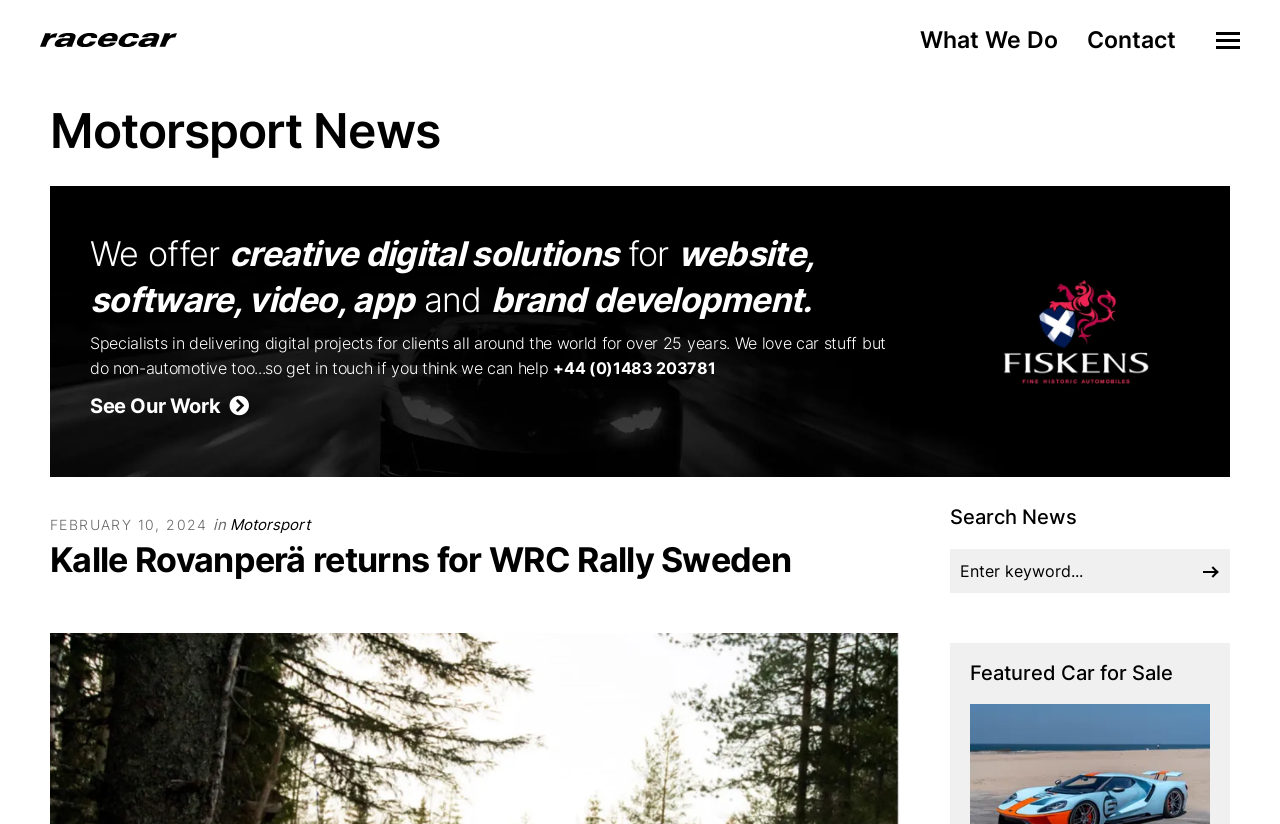Based on the provided description, "See Our Work", find the bounding box of the corresponding UI element in the screenshot.

[0.07, 0.478, 0.195, 0.507]